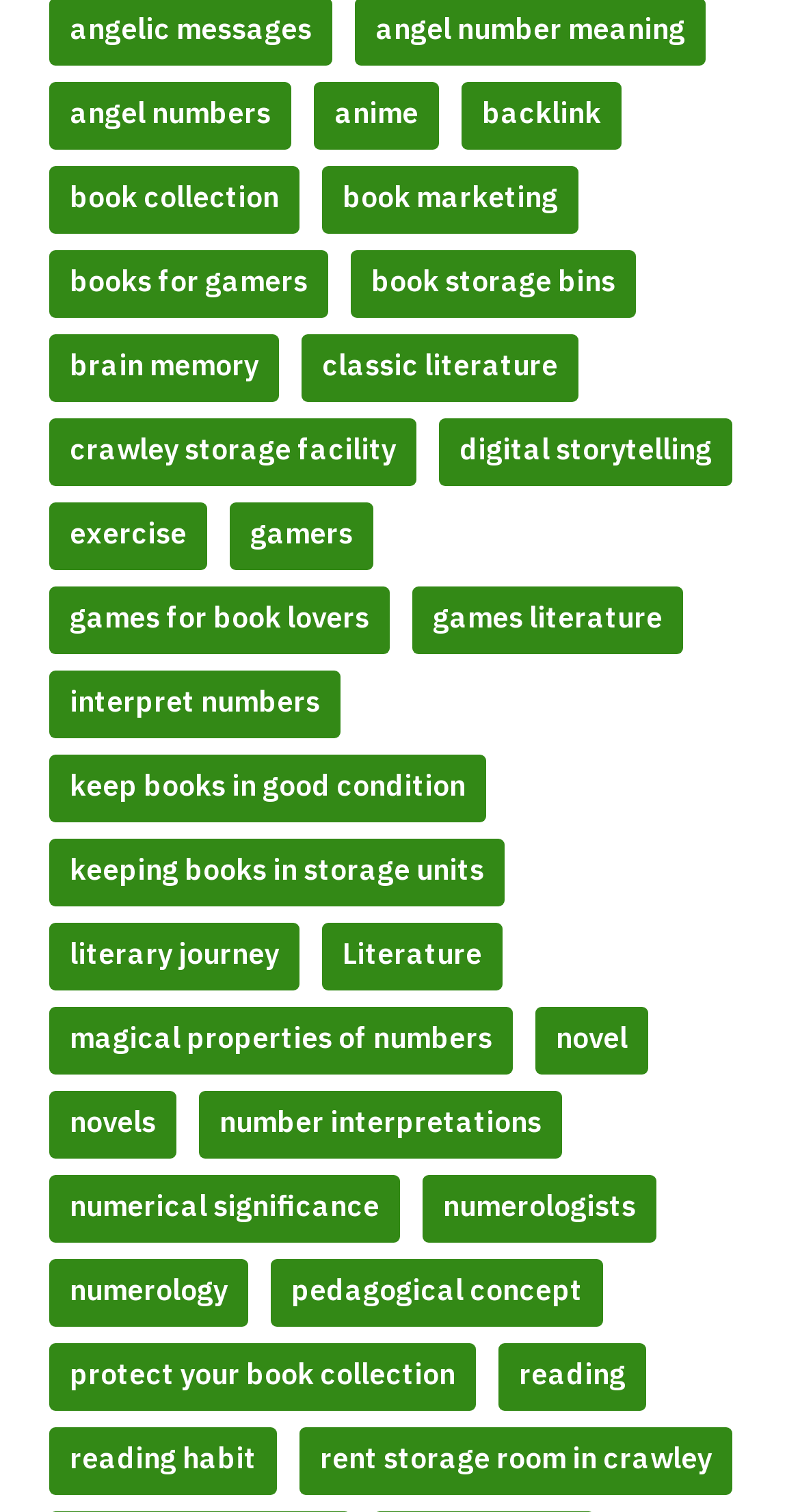Determine the bounding box coordinates for the UI element matching this description: "magical properties of numbers".

[0.062, 0.666, 0.641, 0.711]